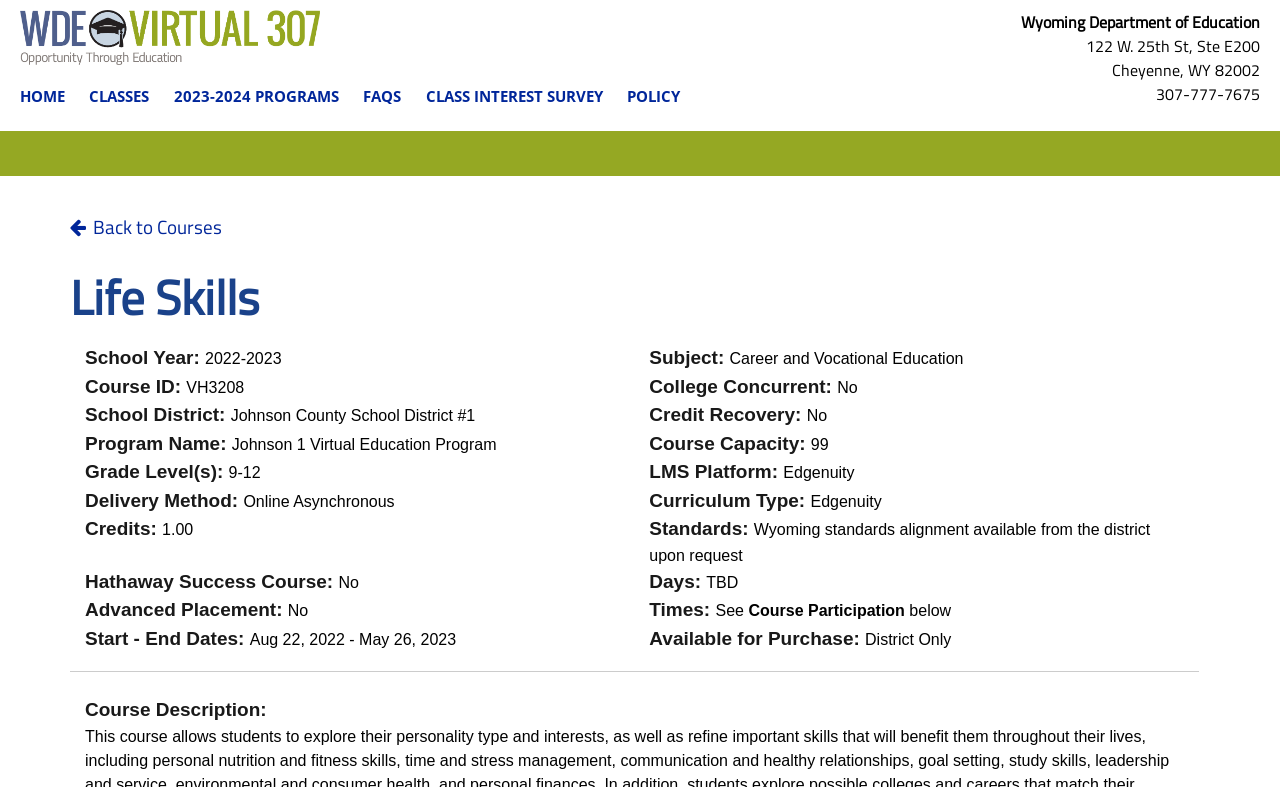Look at the image and answer the question in detail:
What is the credit value for this course?

I found the answer by looking at the 'Credits:' field in the course information section, which is located in the middle of the webpage. The value next to it is '1.00', which indicates the credit value for this course.